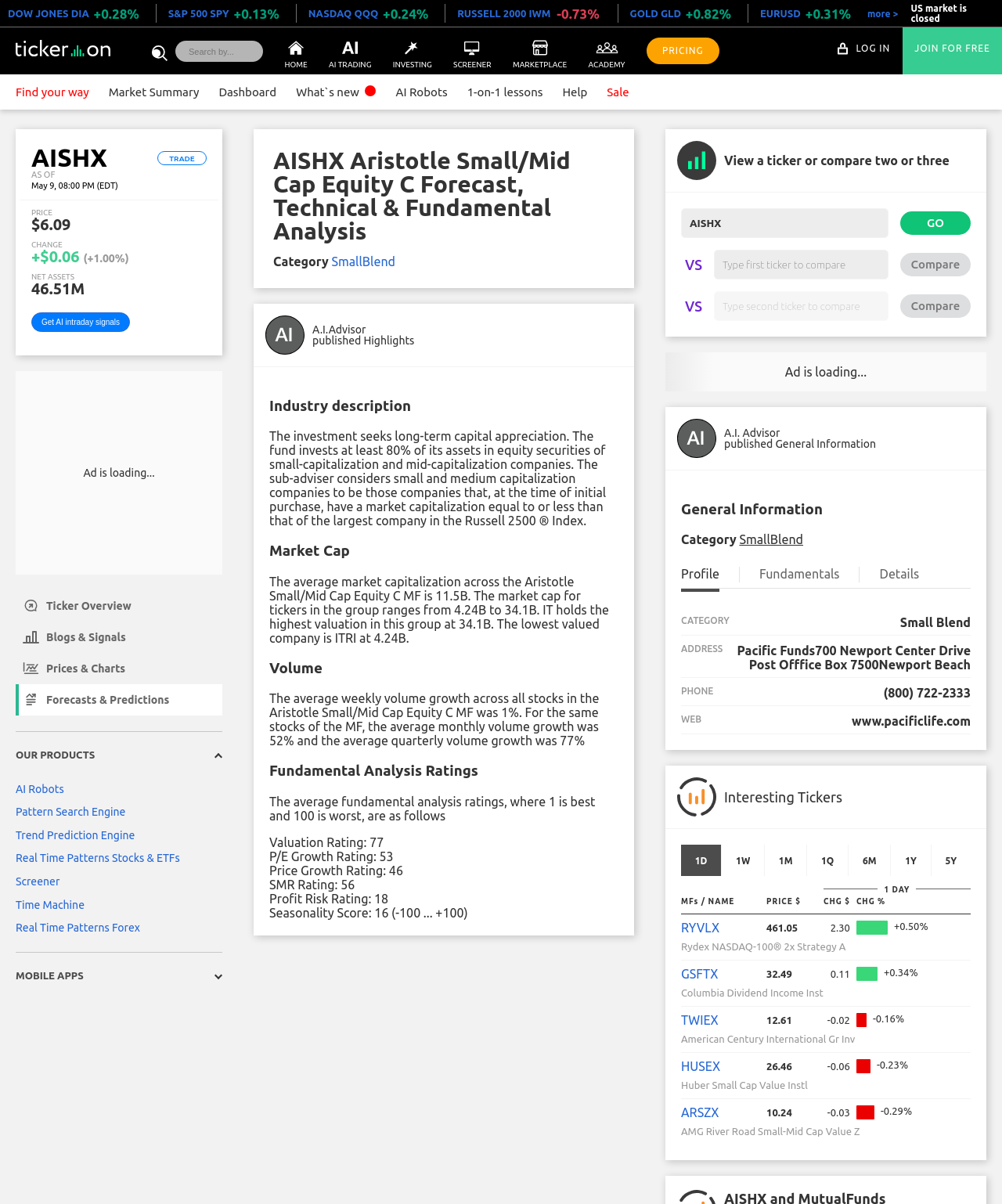Generate the text content of the main headline of the webpage.

AISHX Aristotle Small/Mid Cap Equity C Forecast, Technical & Fundamental Analysis